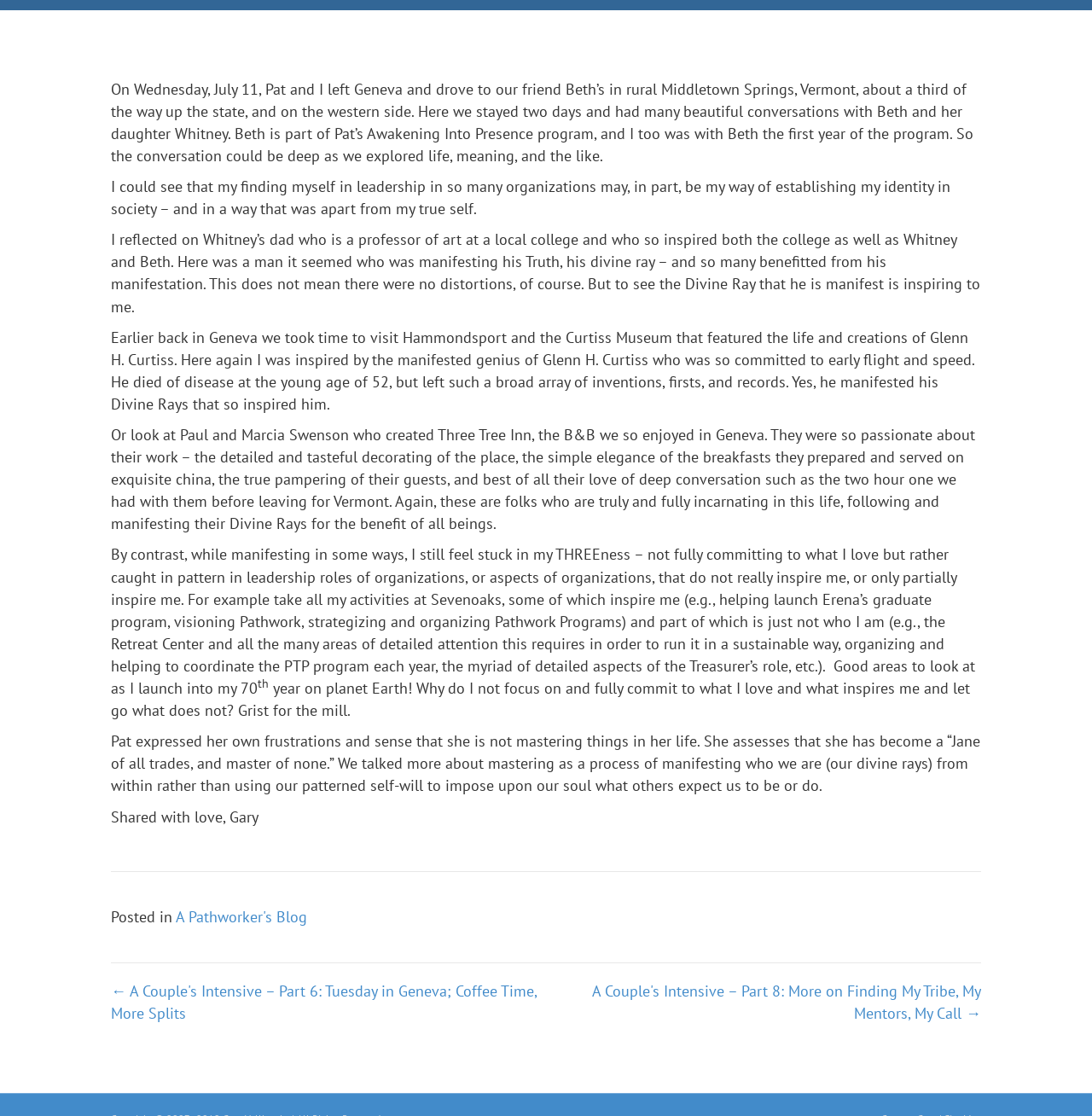Predict the bounding box for the UI component with the following description: "A Pathworker's Blog".

[0.161, 0.789, 0.281, 0.806]